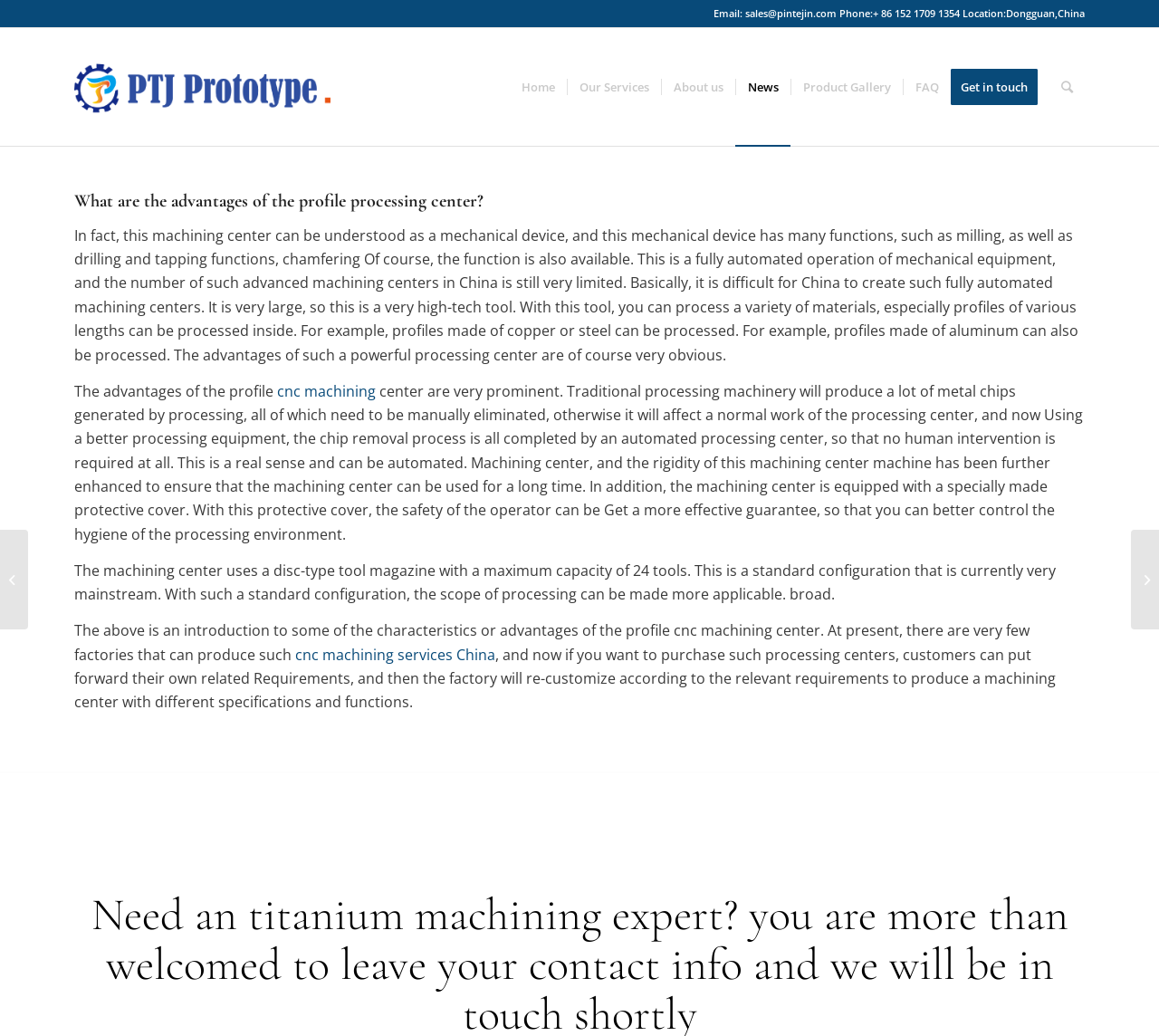Determine the bounding box coordinates of the area to click in order to meet this instruction: "Click on the 'cnc machining' link".

[0.239, 0.368, 0.324, 0.387]